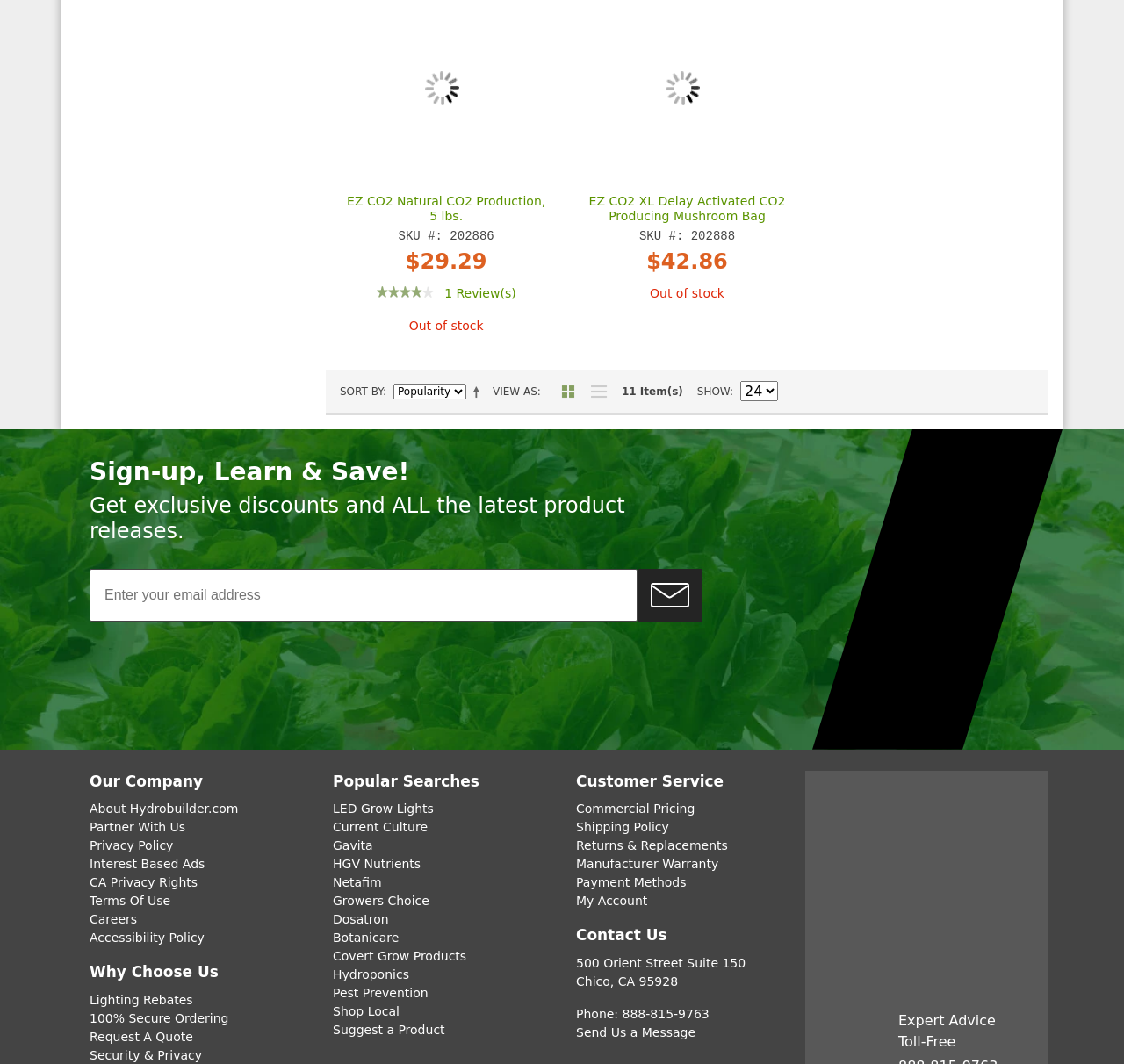Please identify the bounding box coordinates of the element's region that needs to be clicked to fulfill the following instruction: "Subscribe to the newsletter". The bounding box coordinates should consist of four float numbers between 0 and 1, i.e., [left, top, right, bottom].

[0.567, 0.535, 0.625, 0.584]